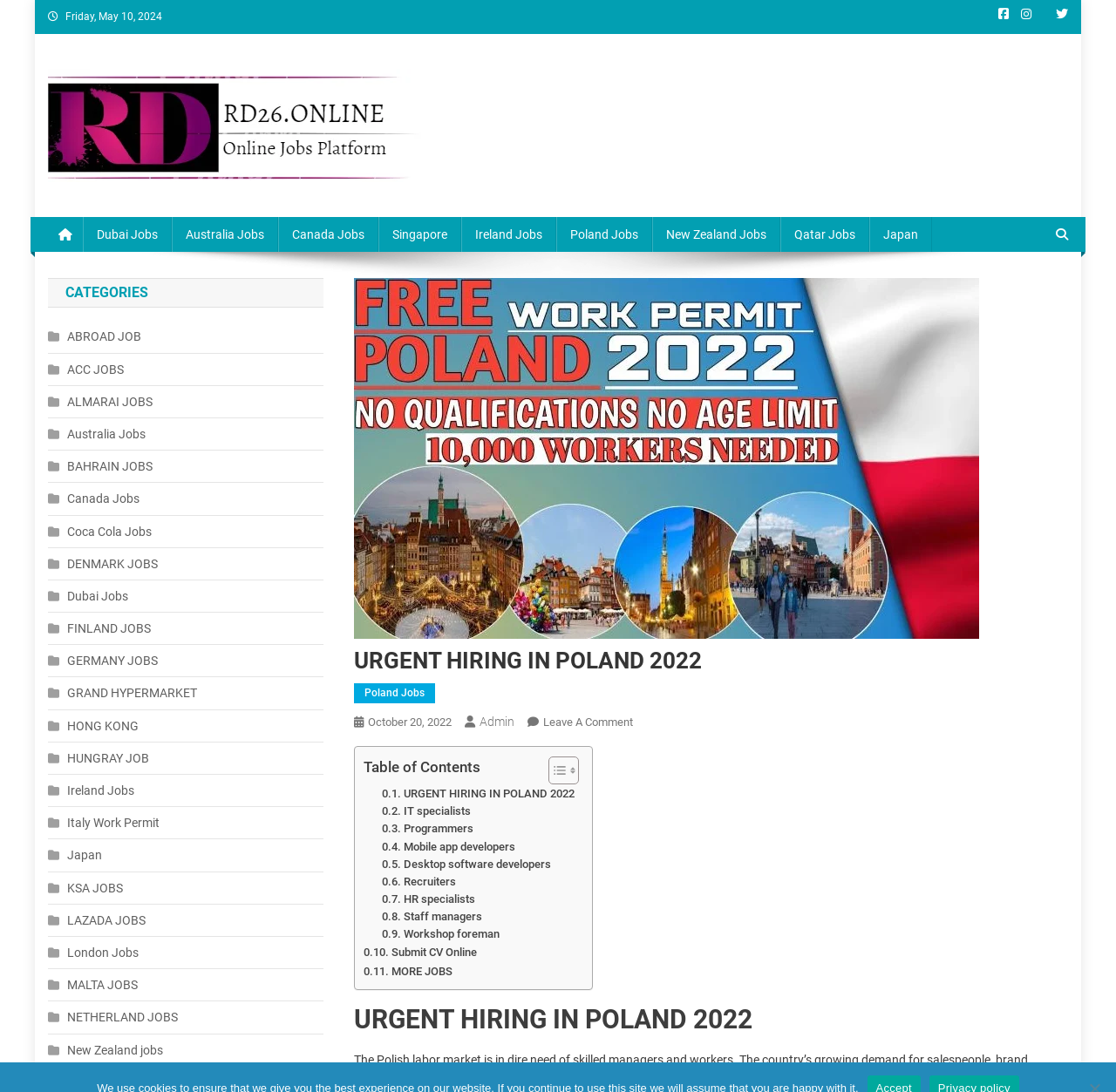Can you find and generate the webpage's heading?

URGENT HIRING IN POLAND 2022